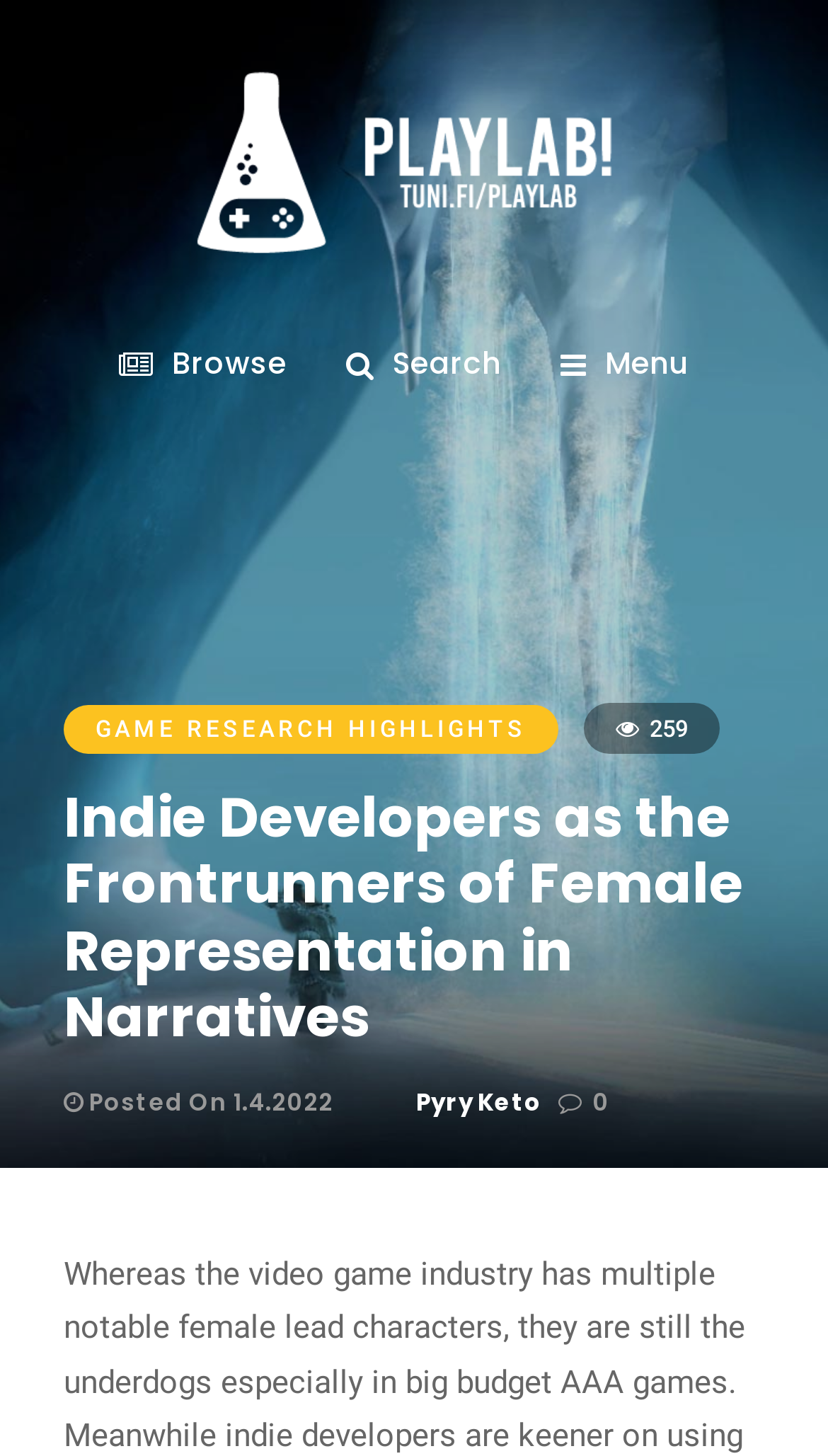Given the description "Pyry Keto", determine the bounding box of the corresponding UI element.

[0.503, 0.745, 0.654, 0.769]